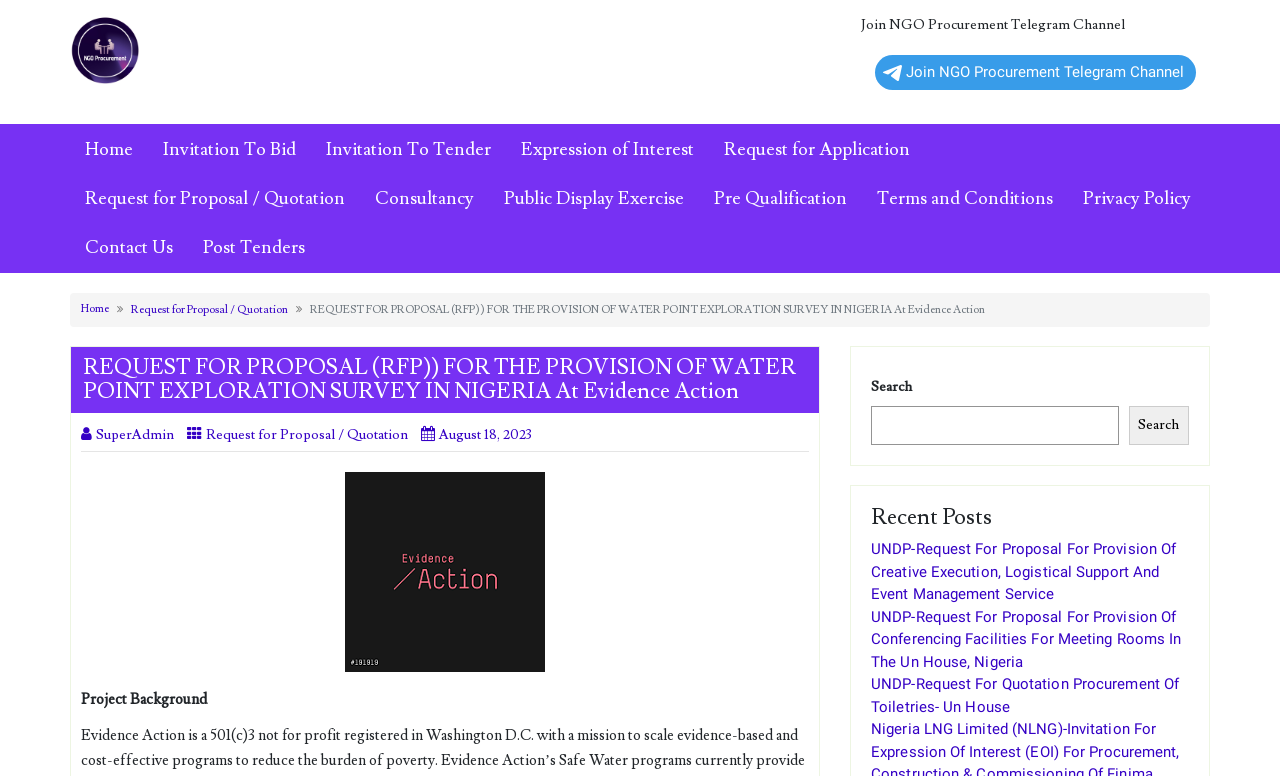Please specify the bounding box coordinates of the region to click in order to perform the following instruction: "Click on the 'Post Tenders' link".

[0.147, 0.288, 0.25, 0.351]